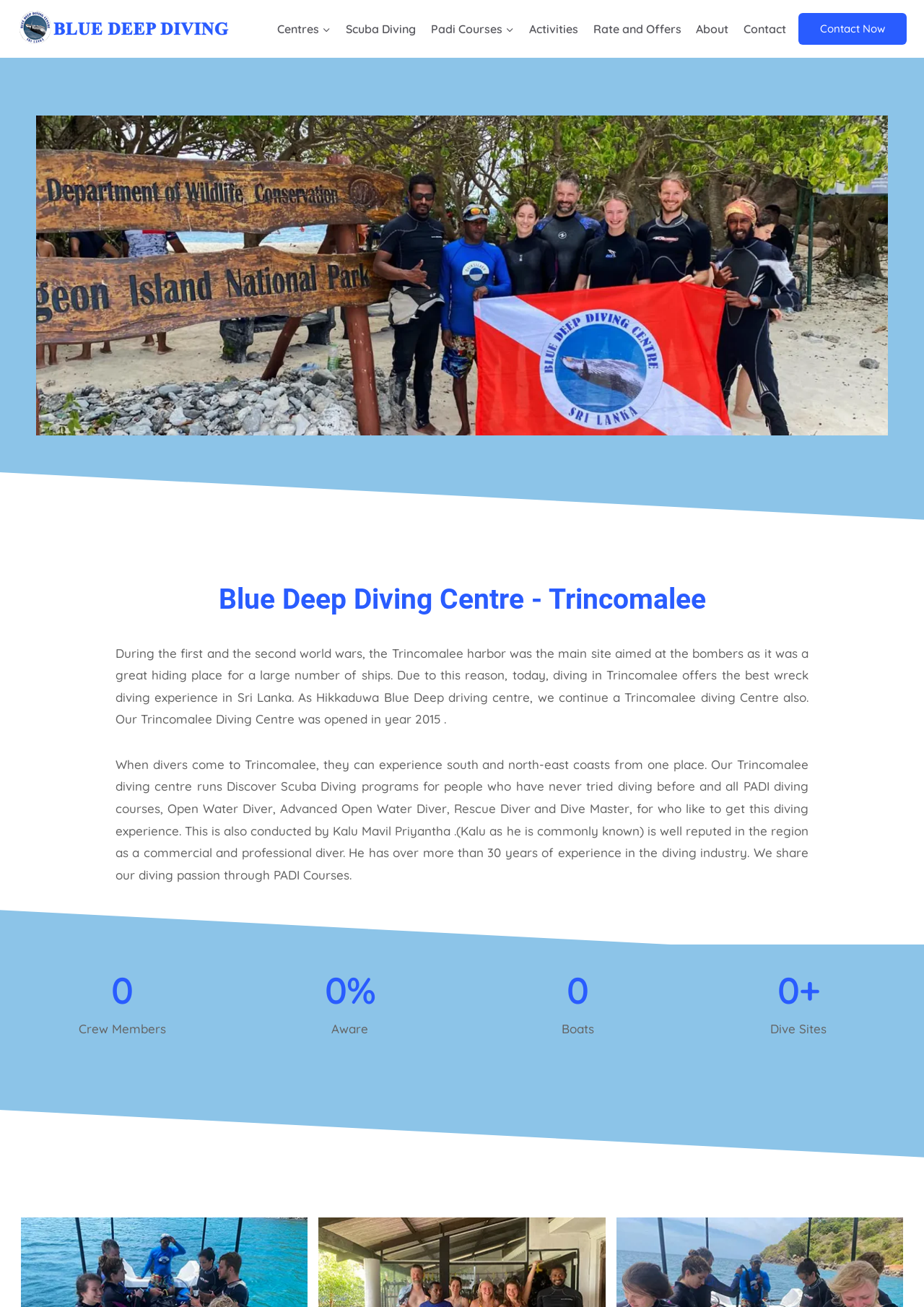Construct a thorough caption encompassing all aspects of the webpage.

The webpage is about Trincomalee – Blue Deep Diving, a diving center in Sri Lanka. At the top left corner, there is a link and an image with the same name "Blue Deep Diving". 

Below the image, there is a primary navigation menu that spans across the page, containing several links and buttons. The links include "Scuba Diving", "Padi Courses", "Activities", "Rate and Offers", "About", and "Contact". Each link has a corresponding button to expand the child menu.

On the right side of the page, there is a prominent call-to-action link "Contact Now". Below this link, there is a heading that reads "Blue Deep Diving Centre - Trincomalee". 

Under the heading, there are two paragraphs of text that describe the diving experience in Trincomalee, including its history and the services offered by the diving center. The text also mentions the owner of the diving center, Kalu Mavil Priyantha, who has over 30 years of experience in the diving industry.

Further down the page, there are several section headings, including "Crew Members", "Aware", "Boats", and "Dive Sites". These headings are accompanied by percentage and plus signs, but their exact meaning is unclear.